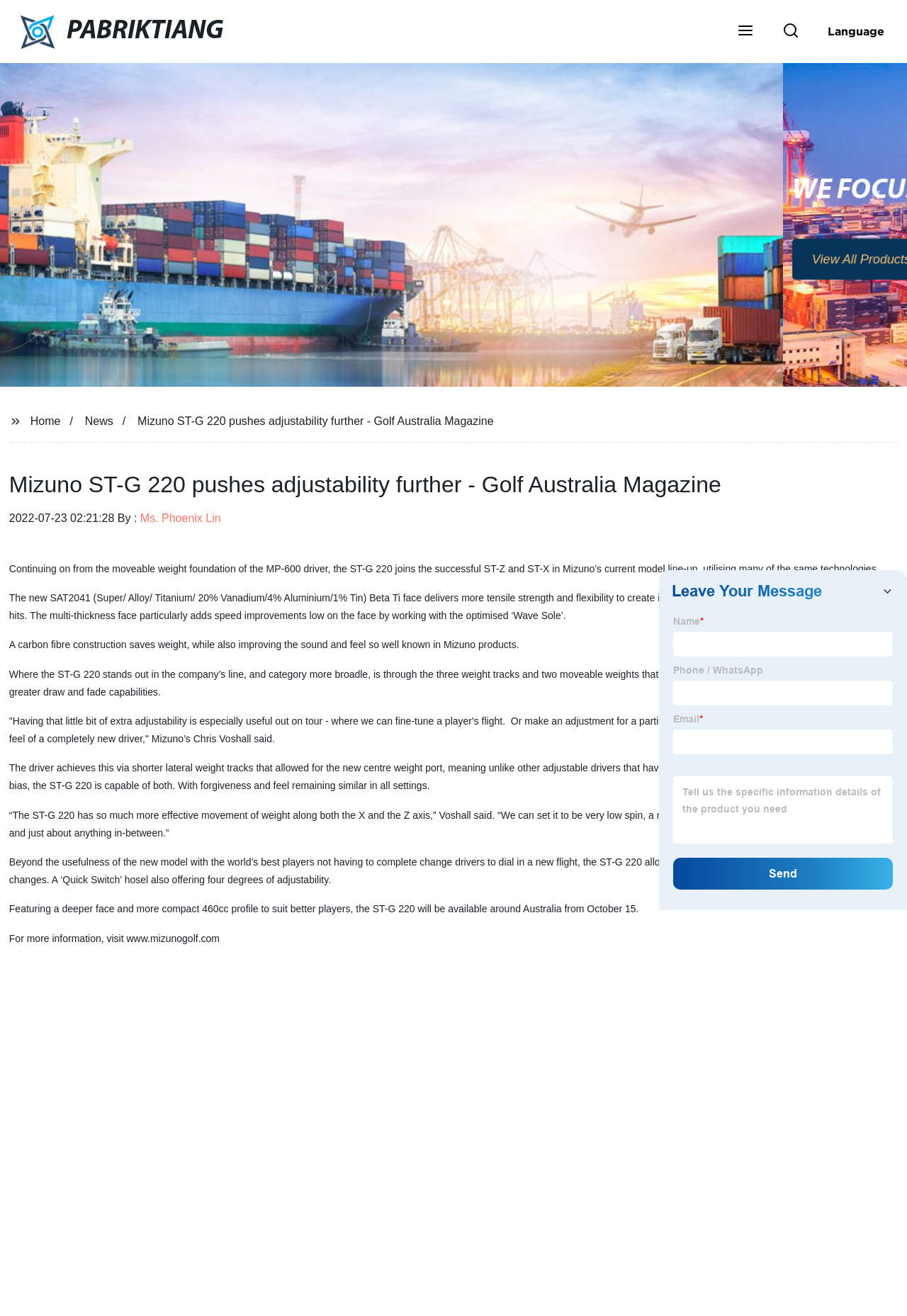Write a detailed summary of the webpage.

The webpage is about the Mizuno ST-G 220 golf driver, featuring a detailed article about its features and benefits. At the top of the page, there are three buttons: a search button, a language button, and an empty button. Below these buttons, there is a region with a live update area and two disabled buttons.

On the left side of the page, there is a vertical menu with links to "Home" and "News". Next to the menu, there is a large image, and above it, there is a heading with the title of the article. Below the image, there is a date and author information, followed by the main article content.

The article is divided into several paragraphs, describing the features of the Mizuno ST-G 220 driver, including its adjustable weight tracks, carbon fibre construction, and improved sound and feel. There are also quotes from Mizuno's Chris Voshall, discussing the benefits of the driver's adjustability.

At the bottom of the article, there is a section titled "FEATURED PRODUCTS", and below it, there are "Previous" and "Next" buttons. On the right side of the page, there is an iframe, and above it, there is a "Top" button. At the very bottom of the page, there are two more buttons.

Overall, the webpage is focused on providing detailed information about the Mizuno ST-G 220 golf driver, with a clean and organized layout that makes it easy to read and navigate.